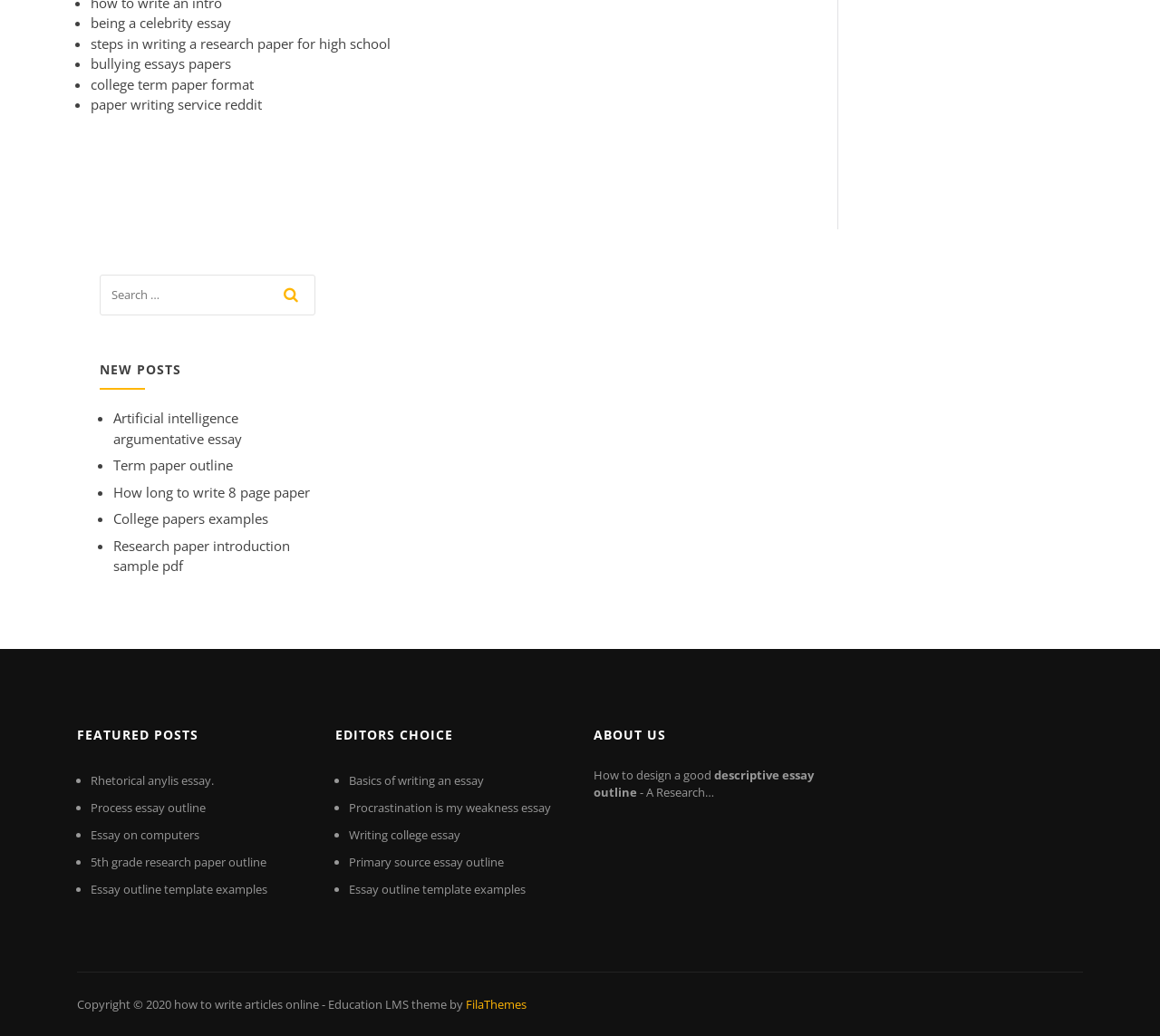Determine the bounding box coordinates of the clickable region to follow the instruction: "read the article 'being a celebrity essay'".

[0.078, 0.013, 0.199, 0.031]